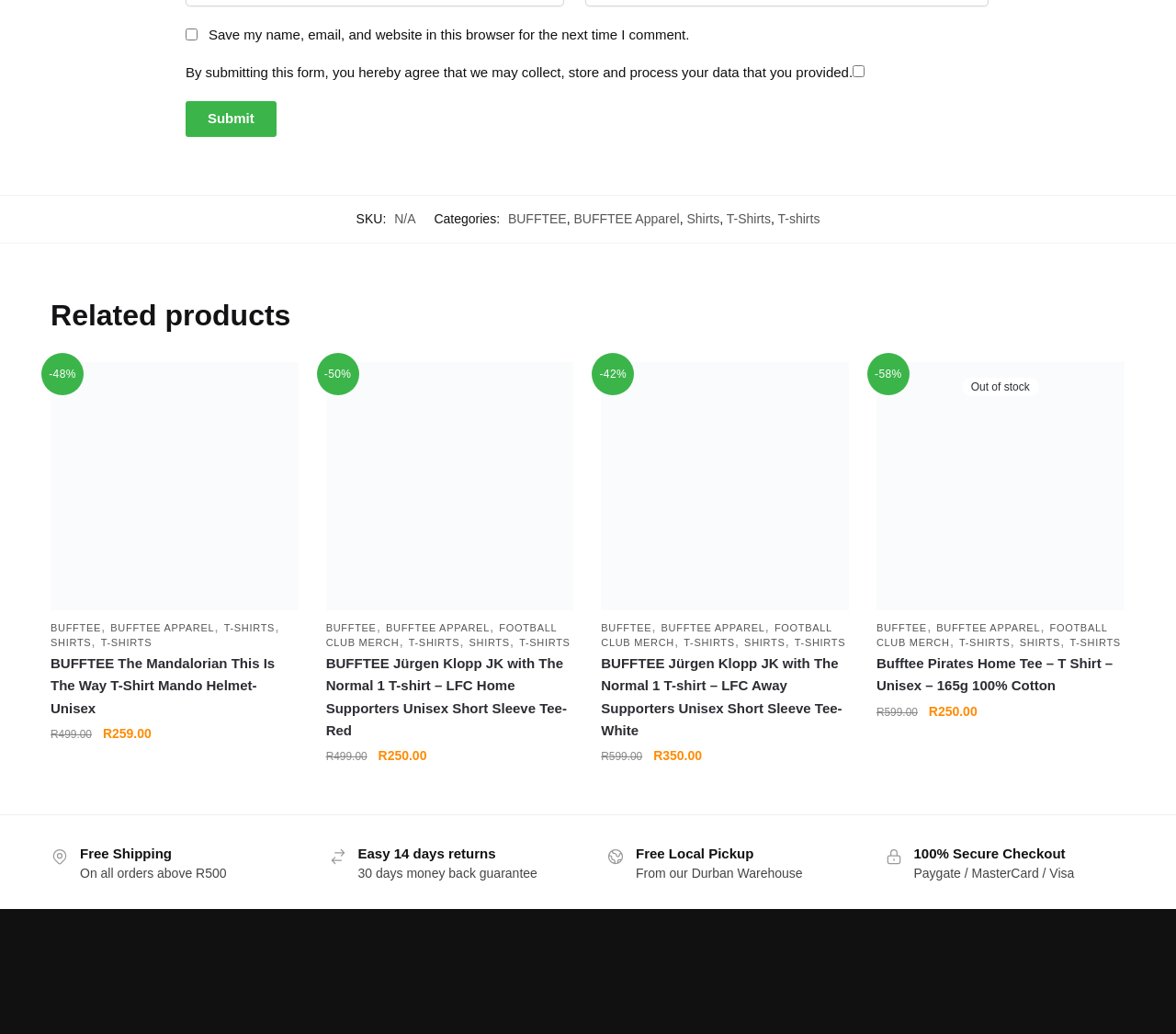Please respond to the question with a concise word or phrase:
What is the discount percentage for the BUFFTEE Jürgen Klopp JK with The Normal 1 T-shirt – LFC Home Supporters Unisex Short Sleeve Tee-Red?

-50%